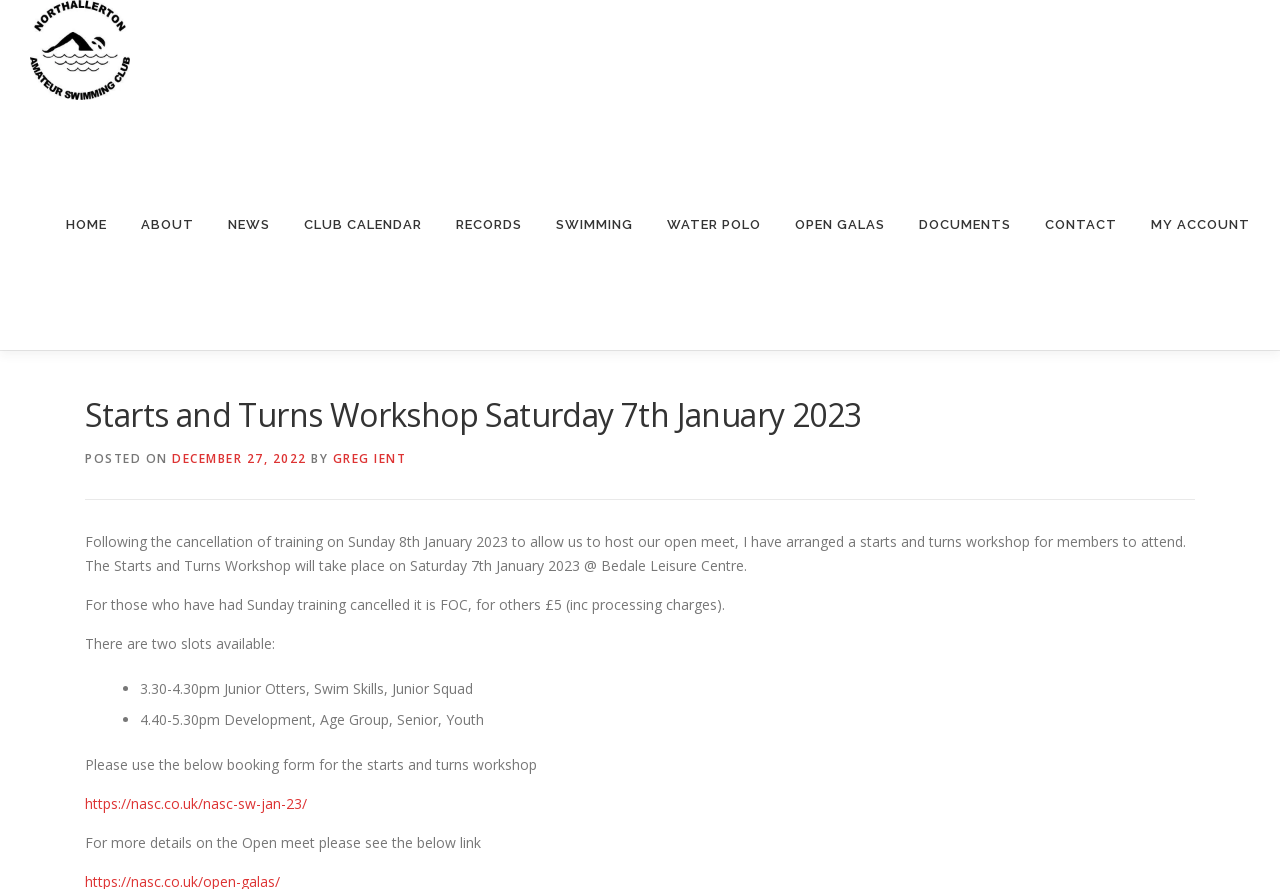Show the bounding box coordinates of the element that should be clicked to complete the task: "Read the article about '35+ BEST Coworking Space Promoters’ Twitter Accounts to Follow'".

None